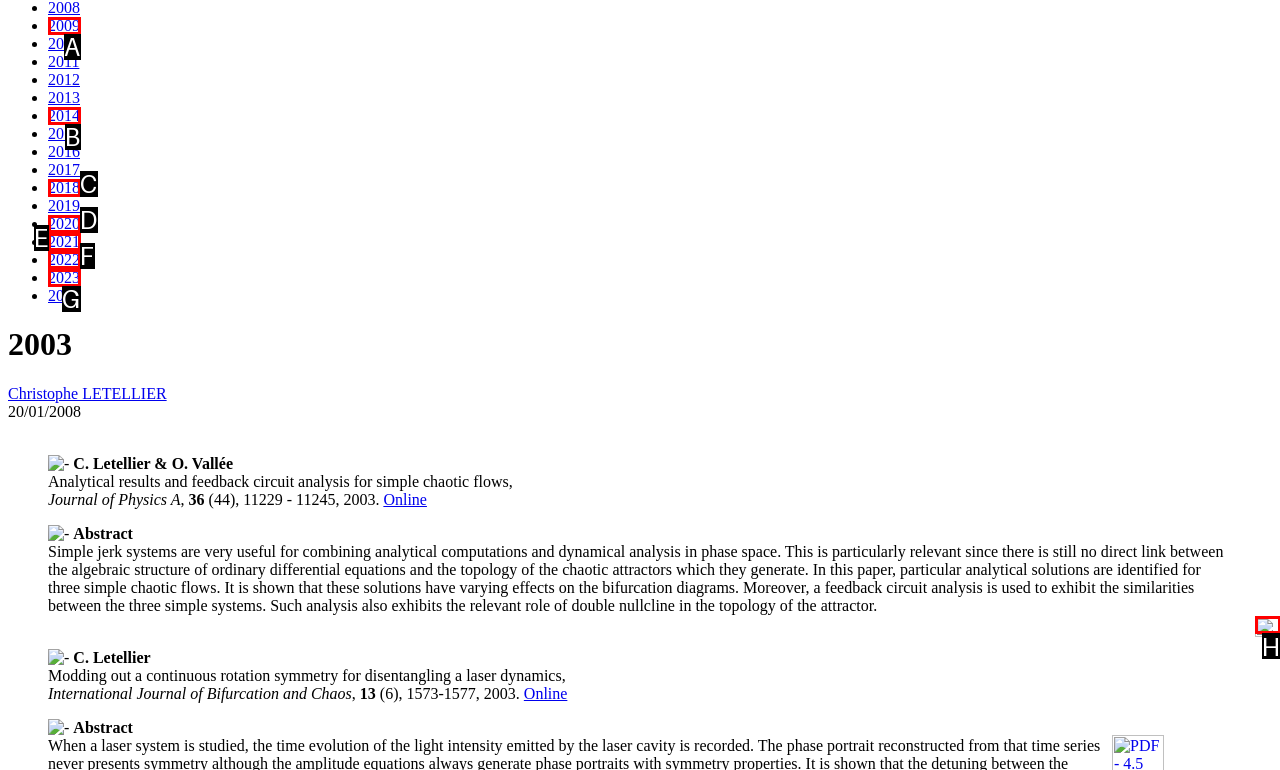Match the description: alt="telech" name="ico_telech" title="Téléchargements" to the appropriate HTML element. Respond with the letter of your selected option.

H